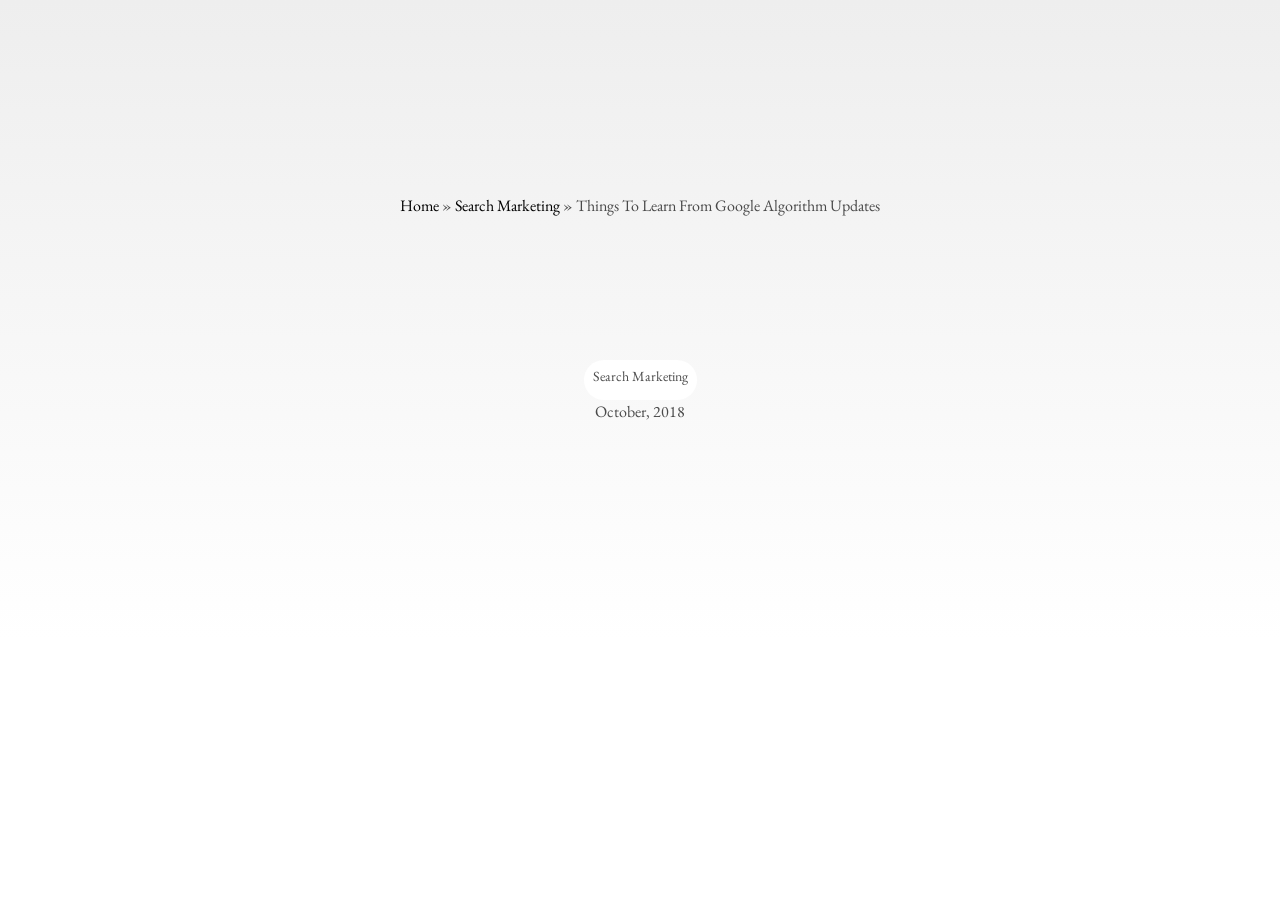Please provide a one-word or phrase answer to the question: 
What is the first menu item?

Home